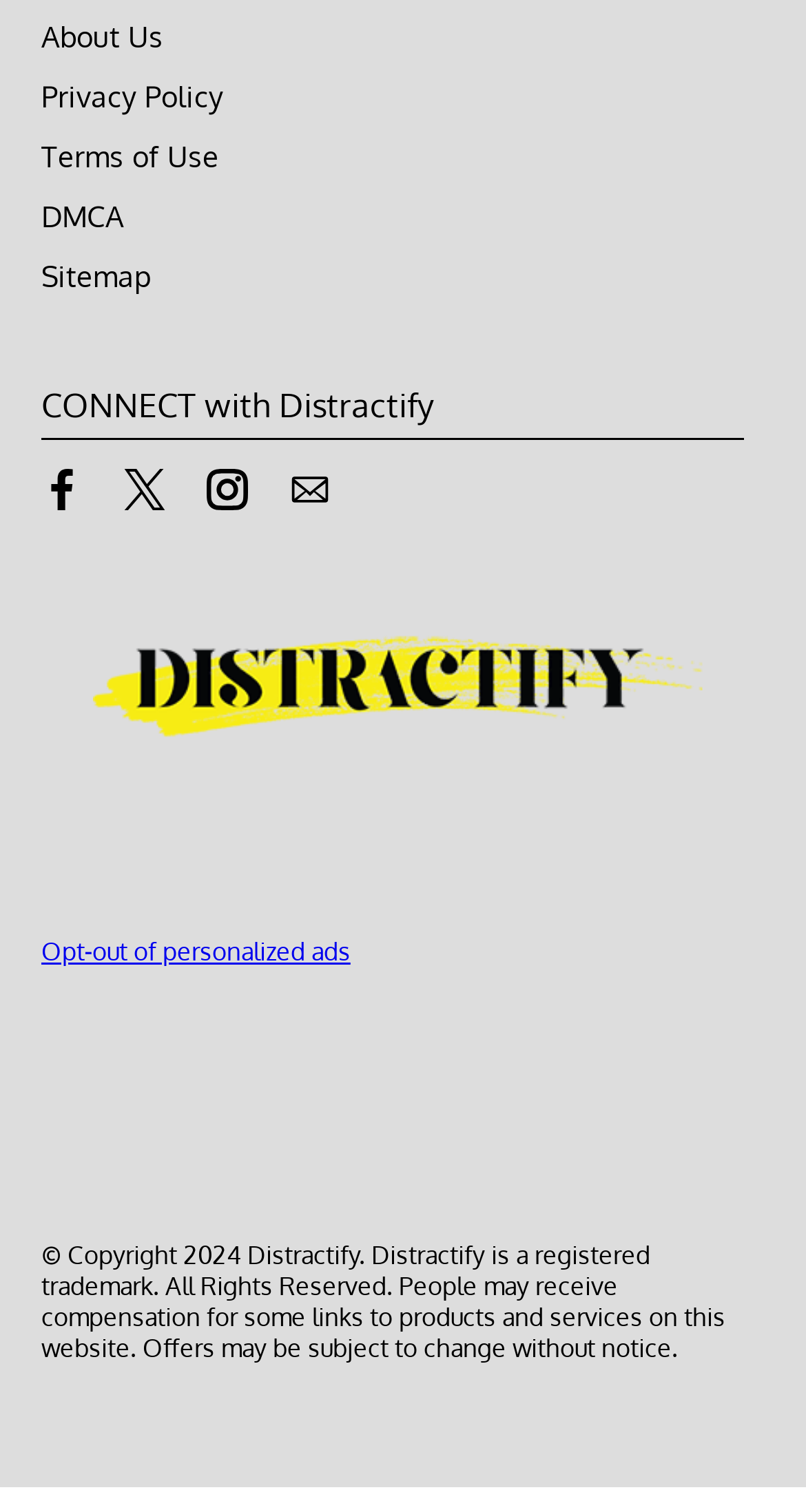Could you provide the bounding box coordinates for the portion of the screen to click to complete this instruction: "View Terms of Use"?

[0.051, 0.092, 0.272, 0.115]